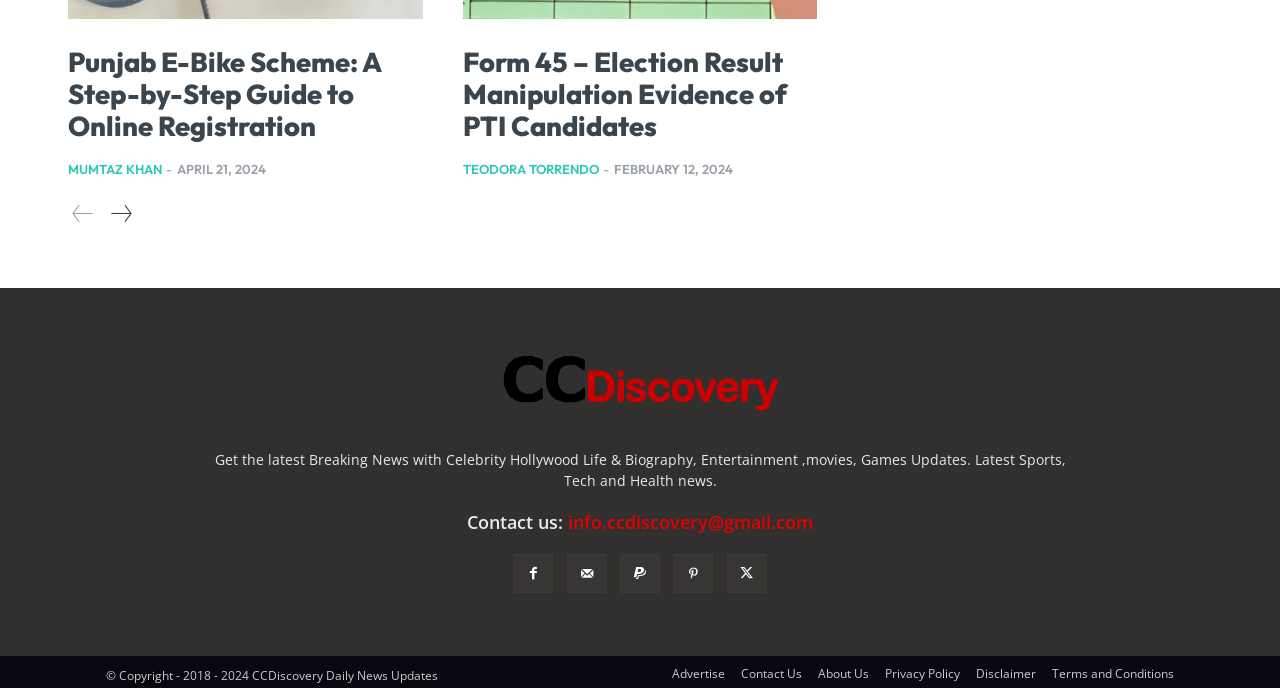Please find the bounding box coordinates of the element that must be clicked to perform the given instruction: "Click on the Facebook icon". The coordinates should be four float numbers from 0 to 1, i.e., [left, top, right, bottom].

[0.402, 0.85, 0.432, 0.907]